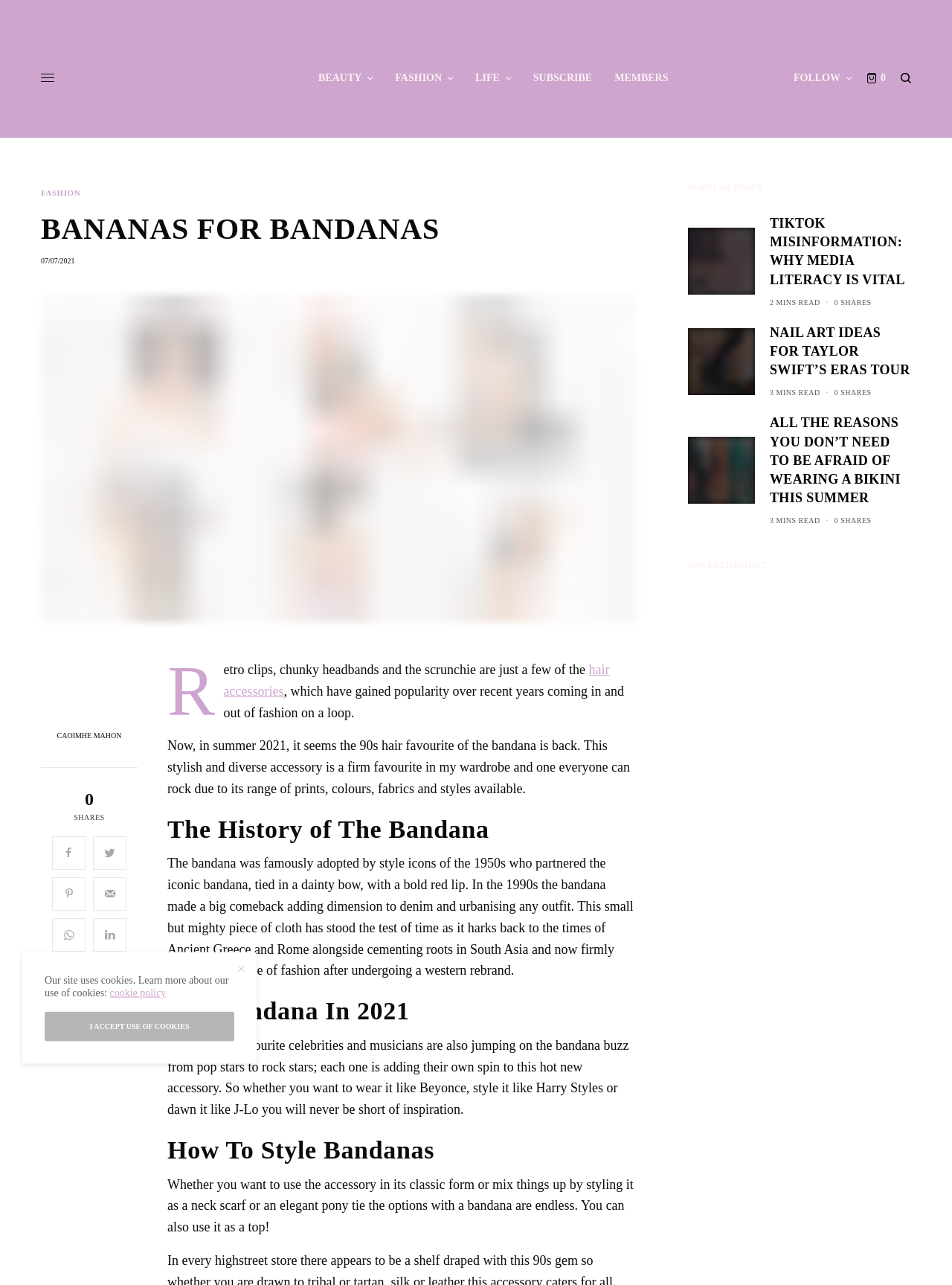Respond to the question below with a single word or phrase: What is the name of the website?

Missy.ie